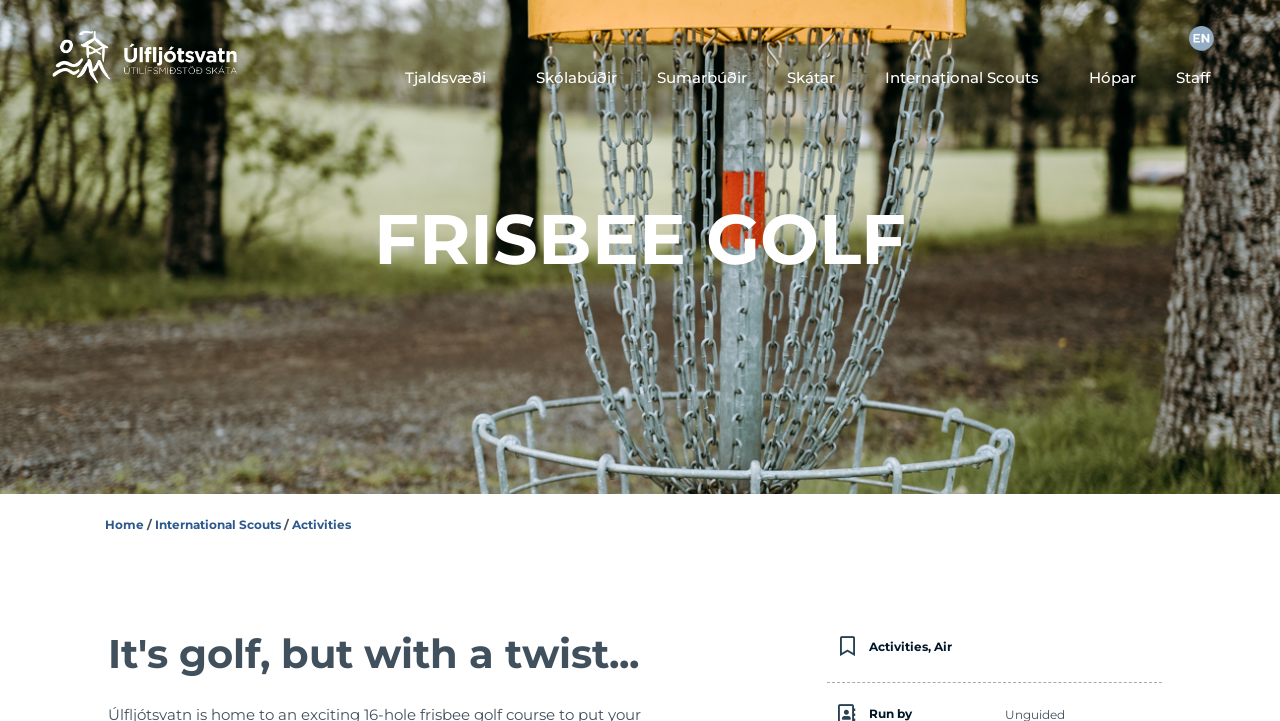Please answer the following question using a single word or phrase: 
What is the title of the second section?

Activities, Air